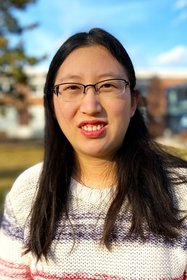Carefully examine the image and provide an in-depth answer to the question: What is the color of the sky in the background?

The caption describes the background of the image as a 'clear blue sky', indicating that the sky is blue in color.